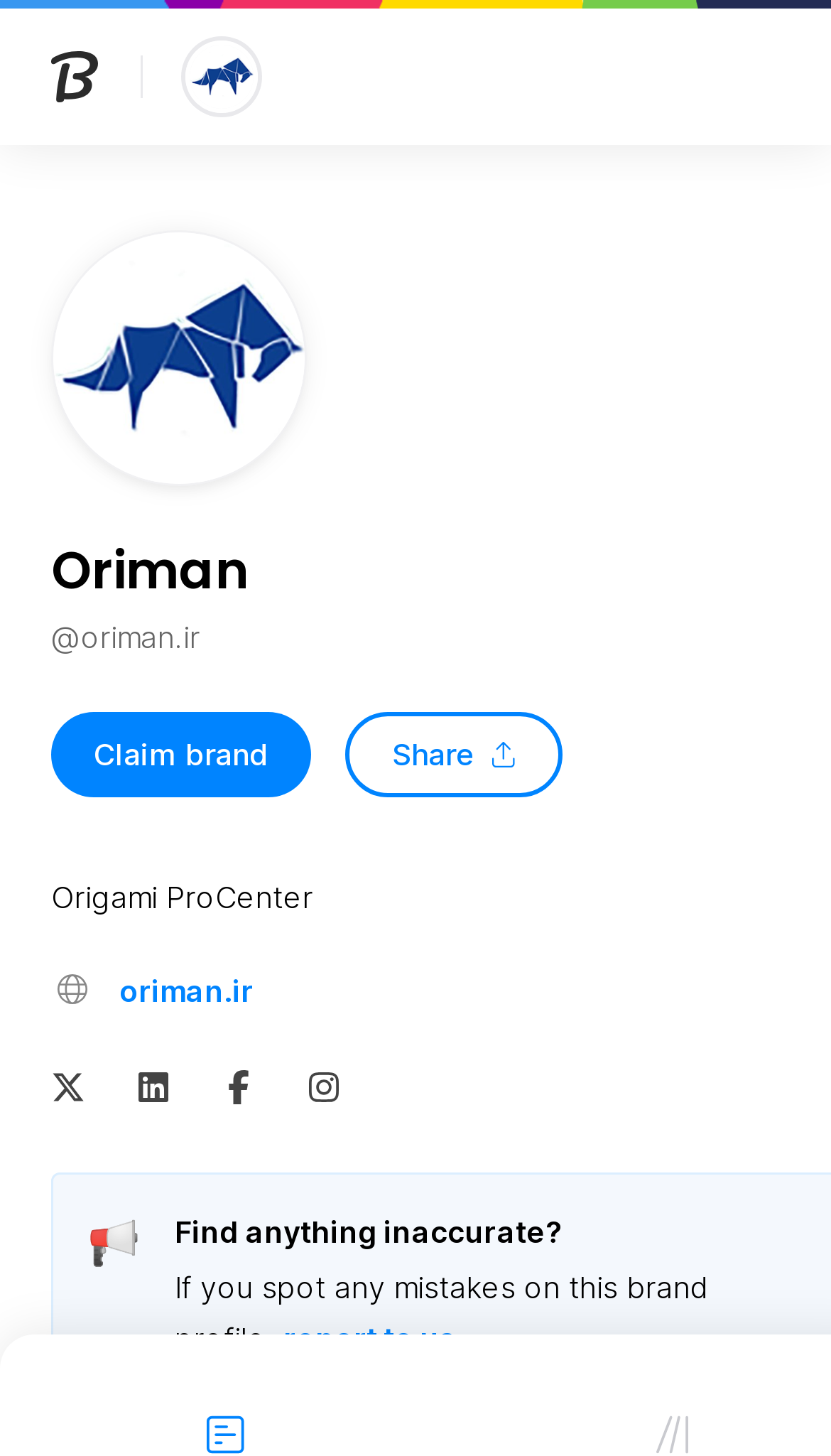What is the purpose of the 'Claim brand' button?
Could you answer the question in a detailed manner, providing as much information as possible?

The answer can be found by looking at the link 'Claim brand' which is located below the profile picture of Oriman, indicating that the purpose of the 'Claim brand' button is to claim the brand.